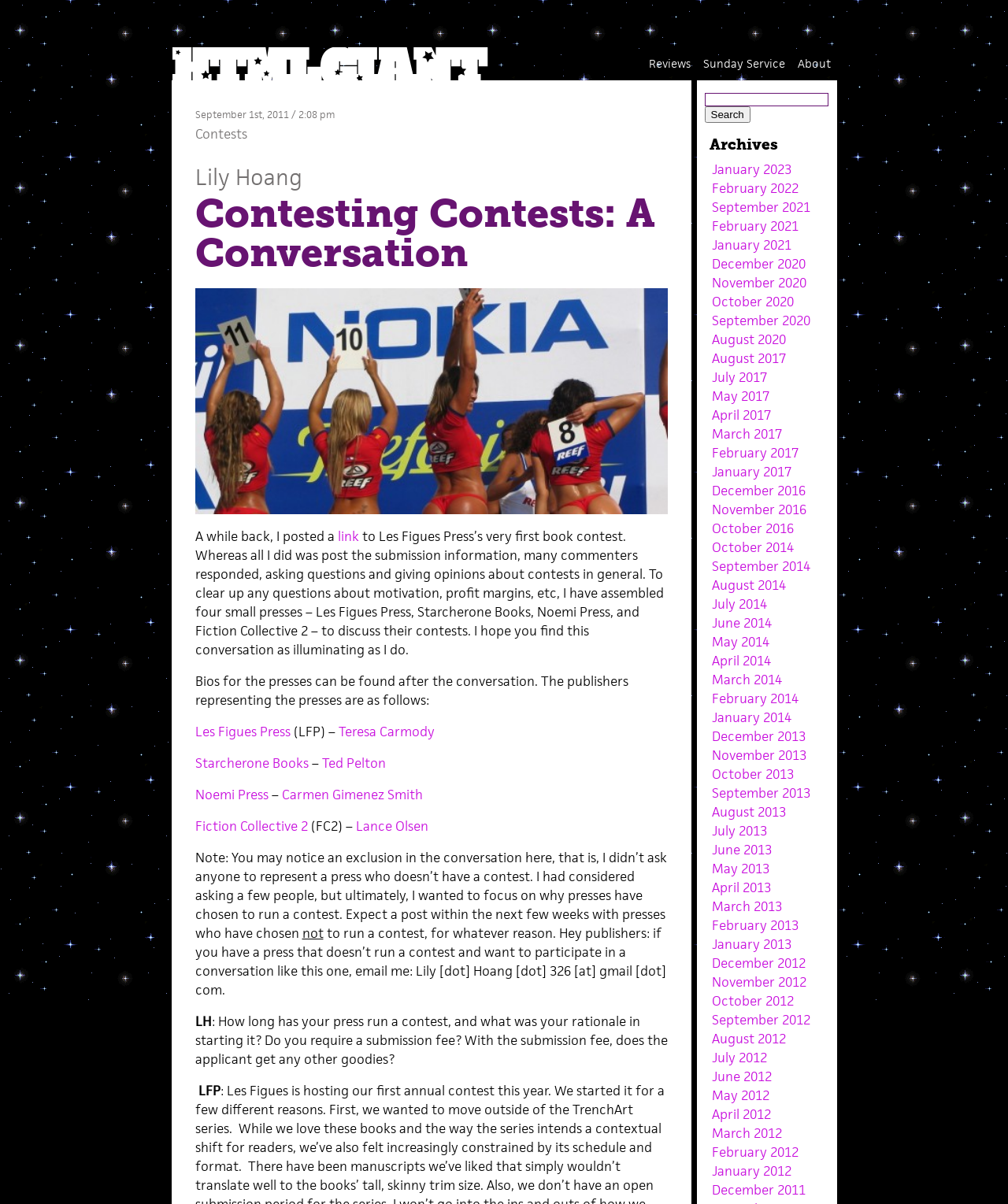Locate the bounding box coordinates of the clickable region to complete the following instruction: "Read the conversation with 'Les Figues Press'."

[0.193, 0.601, 0.288, 0.615]